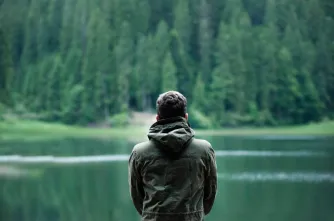Please analyze the image and give a detailed answer to the question:
What is the atmosphere of the scene?

The caption describes the atmosphere of the scene as conveying a sense of peace and mindfulness, which suggests that the overall mood of the image is calm and serene.